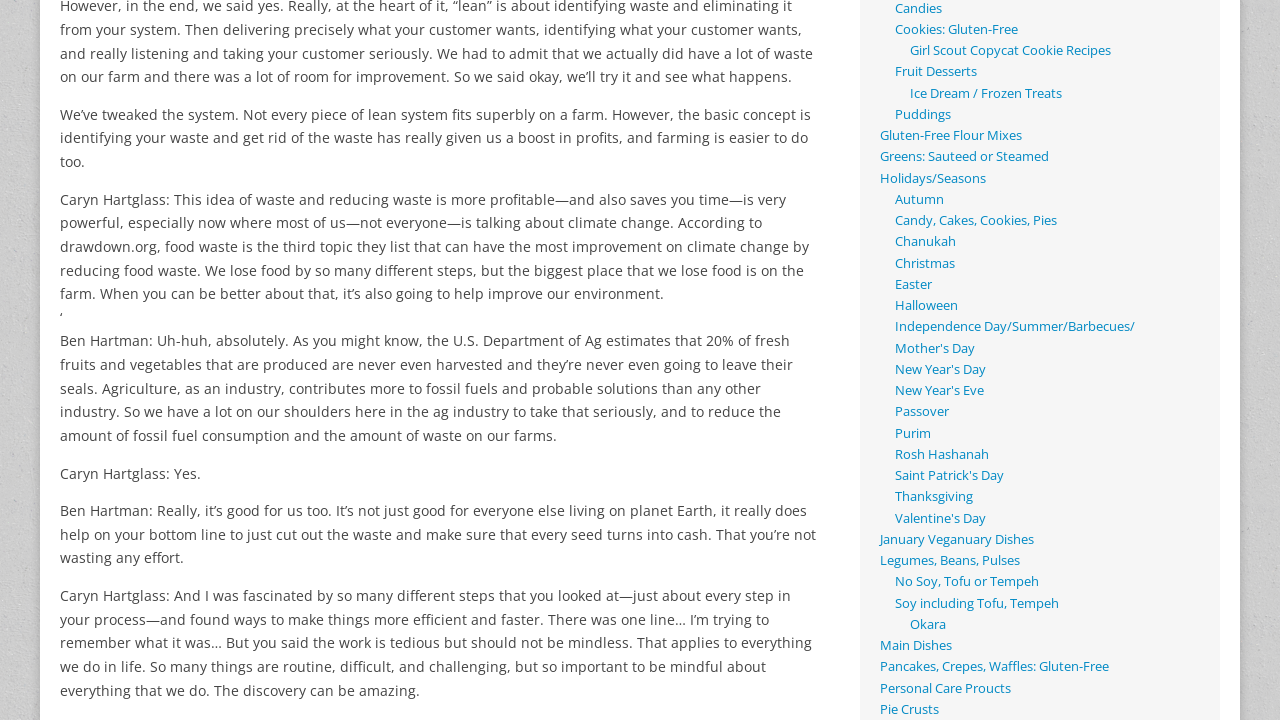Please answer the following question using a single word or phrase: 
What type of recipes are listed on the webpage?

Various dessert recipes